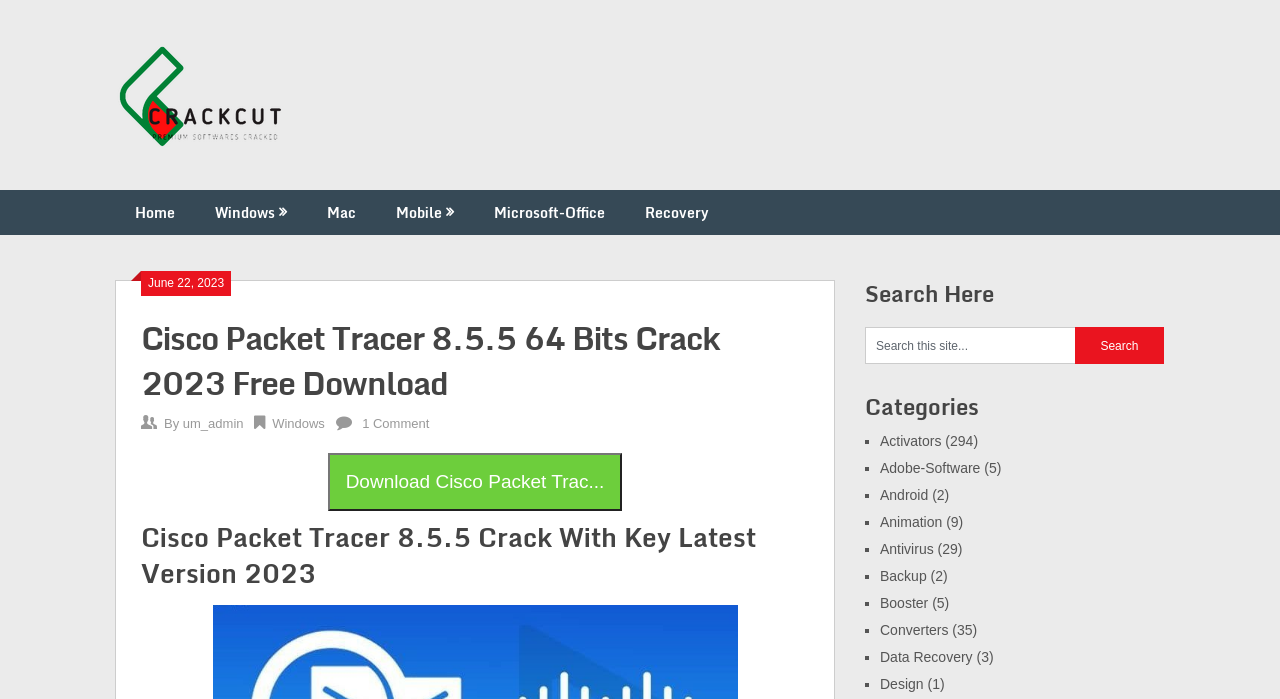Specify the bounding box coordinates of the area to click in order to follow the given instruction: "Search for something in the search bar."

[0.676, 0.468, 0.84, 0.521]